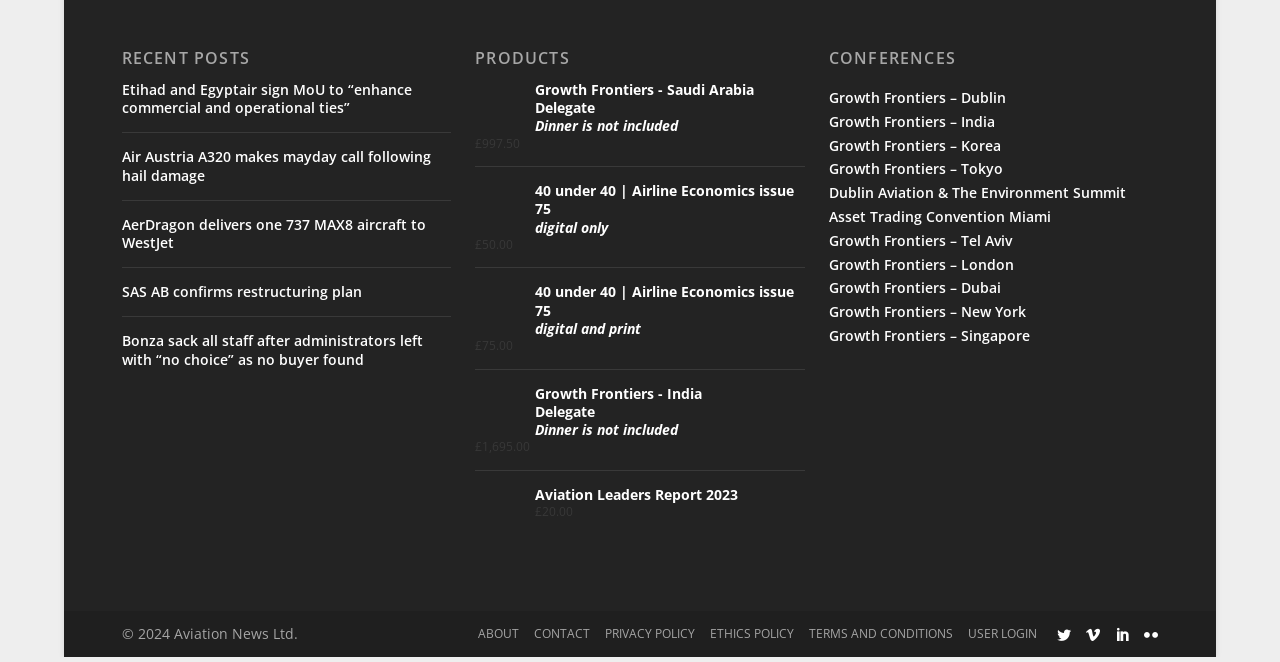What are the different locations for Growth Frontiers events?
Please give a detailed and elaborate answer to the question based on the image.

I found a series of links with the prefix 'Growth Frontiers –' followed by different locations, which suggests that these are different locations for Growth Frontiers events.